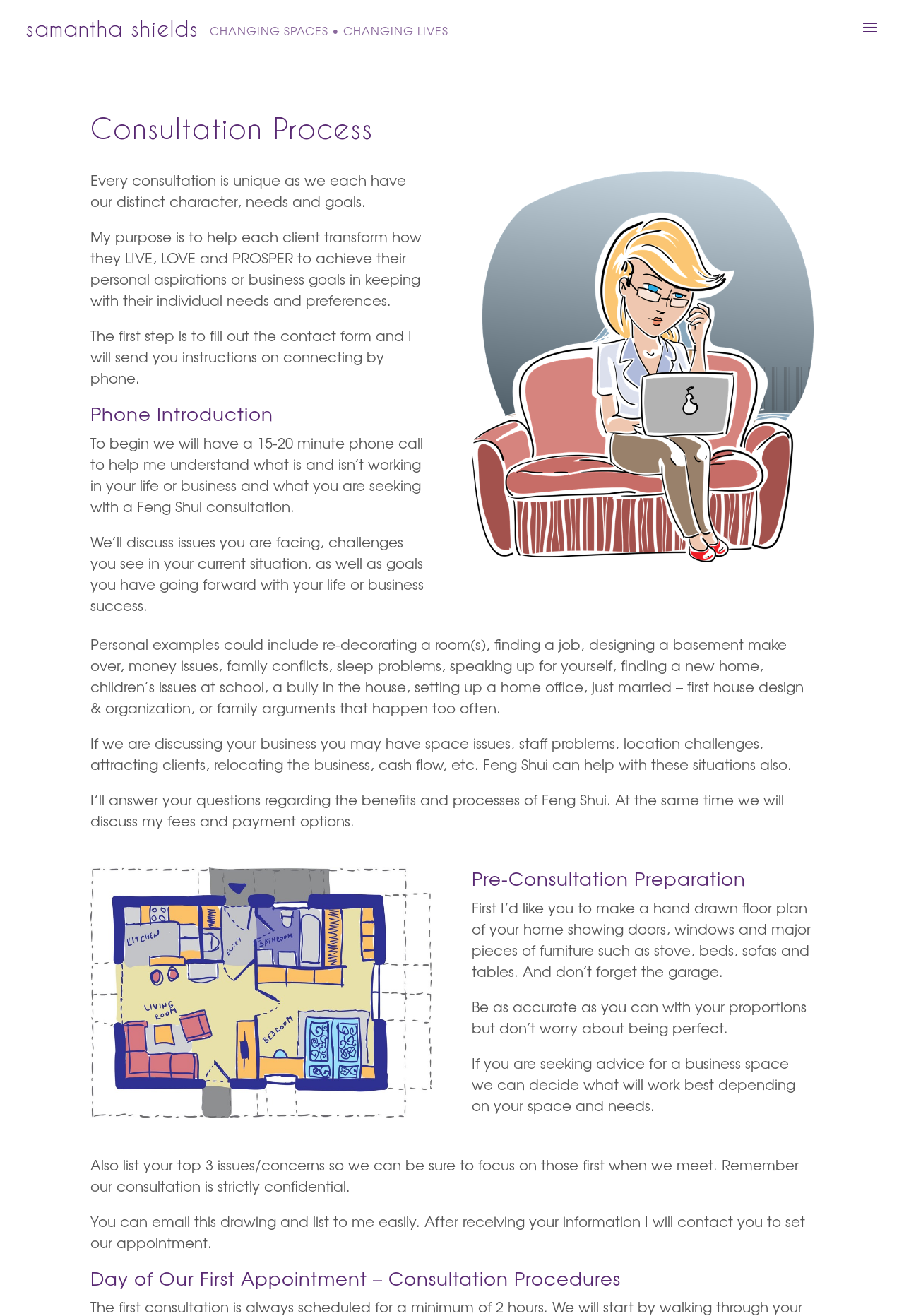What is discussed during the phone introduction?
Provide a detailed answer to the question, using the image to inform your response.

During the phone introduction, Samantha Shields will discuss issues that are and aren't working in the client's life or business, as well as goals they have going forward with their life or business success.